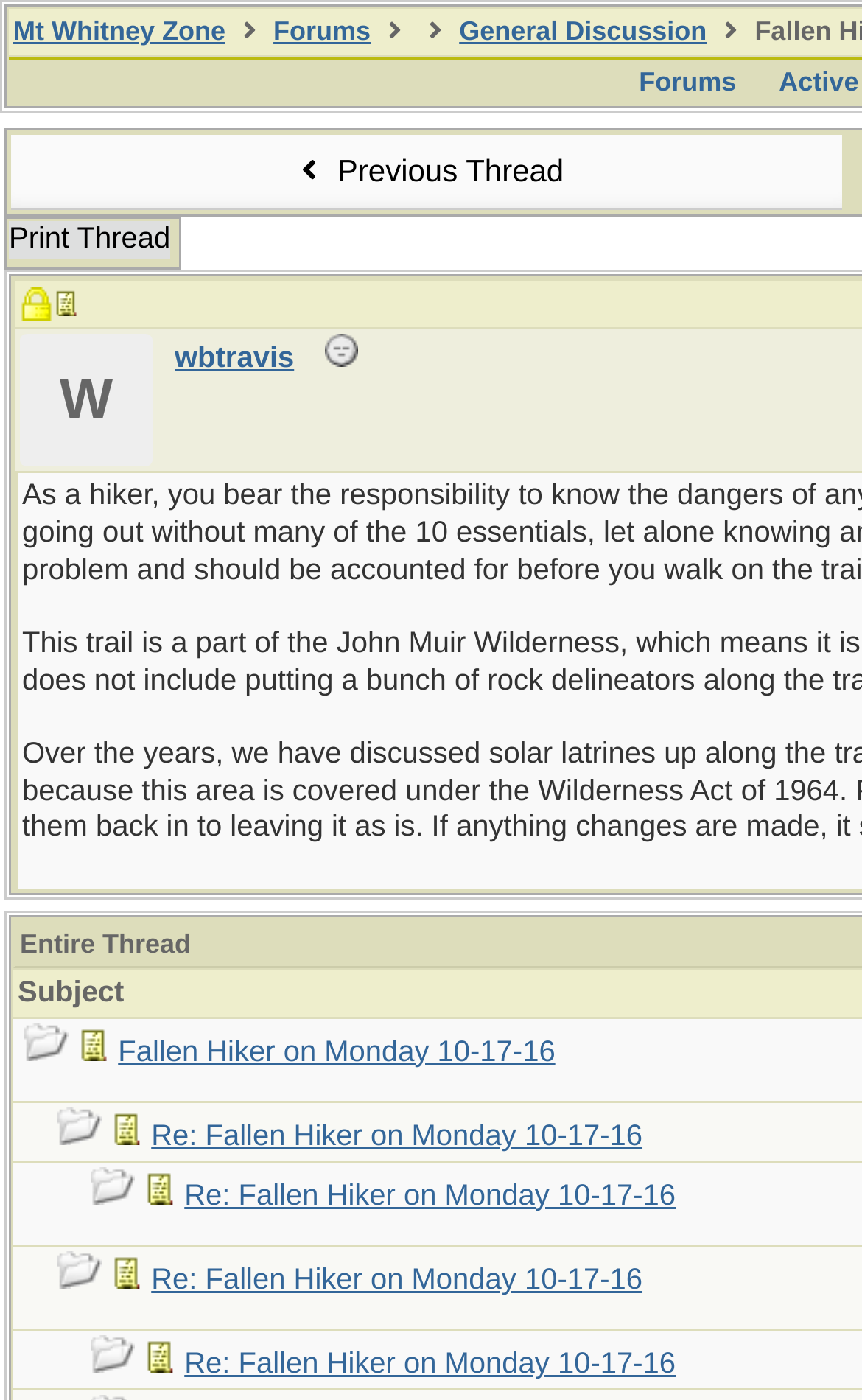Refer to the screenshot and answer the following question in detail:
How many replies are there to the original post?

There are four links starting with 'Re: Fallen Hiker on Monday 10-17-16' which are likely replies to the original post, indicating that there are four responses to the initial message.